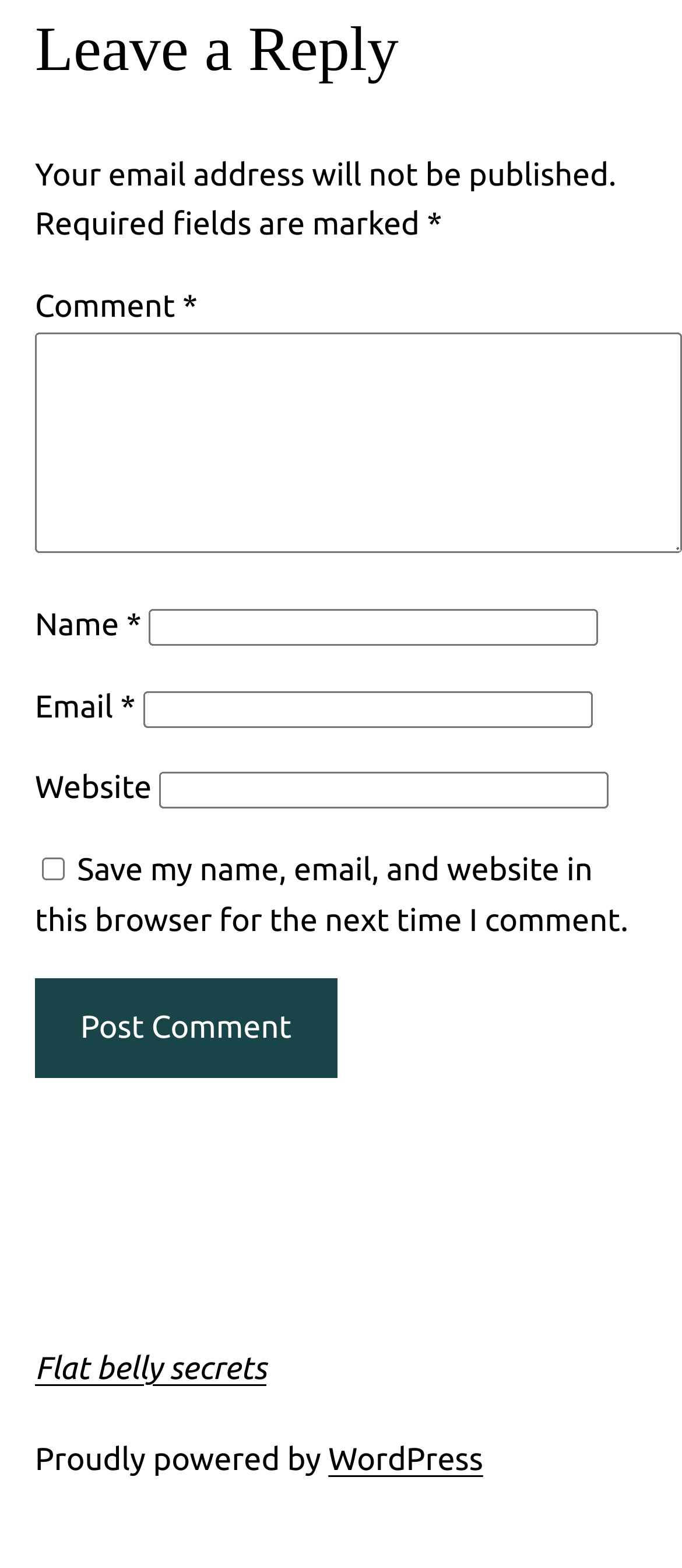Indicate the bounding box coordinates of the element that needs to be clicked to satisfy the following instruction: "Leave a comment". The coordinates should be four float numbers between 0 and 1, i.e., [left, top, right, bottom].

[0.051, 0.212, 1.0, 0.353]